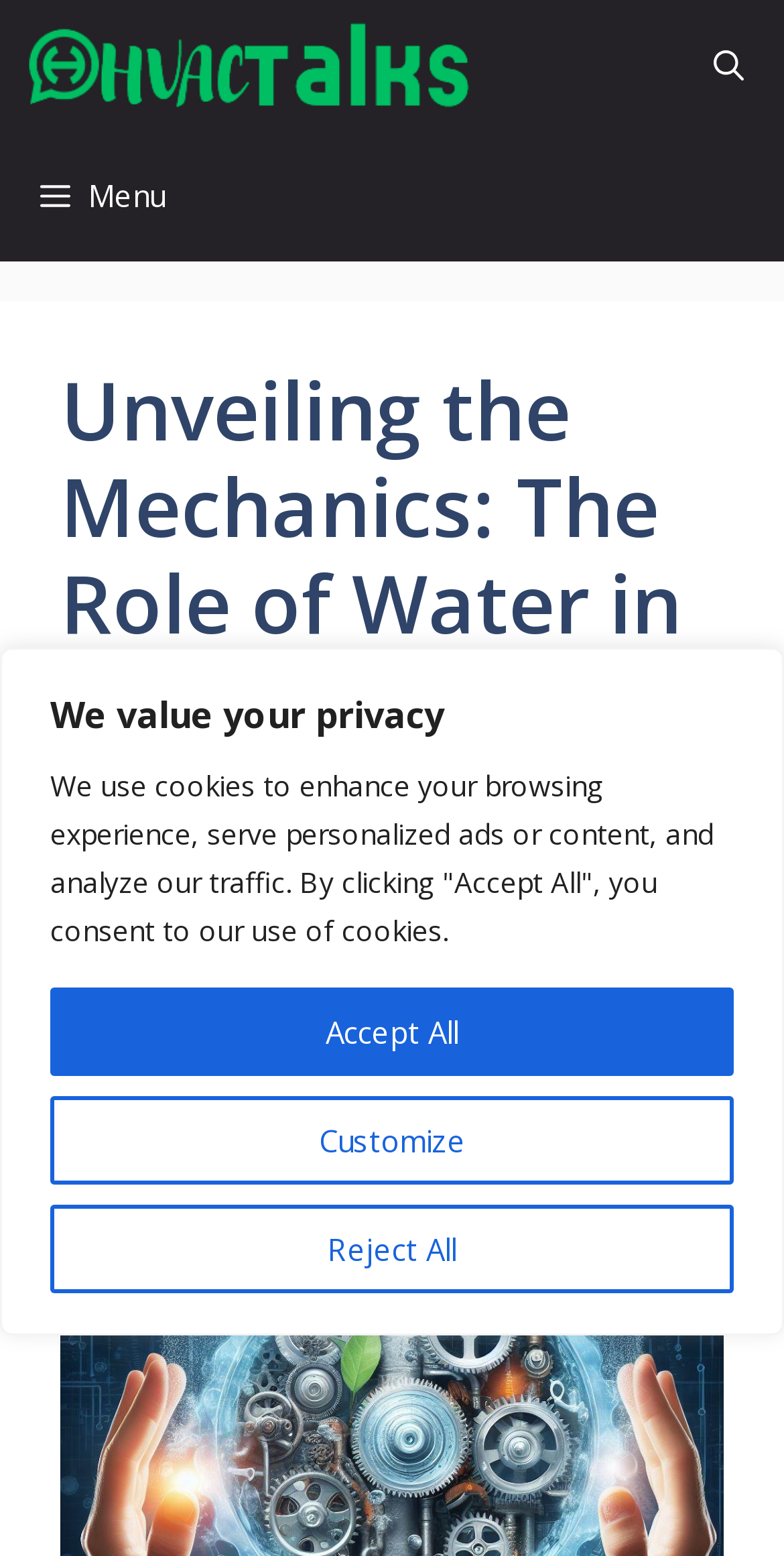What is the topic of the current article?
Please provide a full and detailed response to the question.

I found the topic of the current article by looking at the heading in the content section, which says 'Unveiling the Mechanics: The Role of Water in HVAC Systems, Does HVAC use water?'.